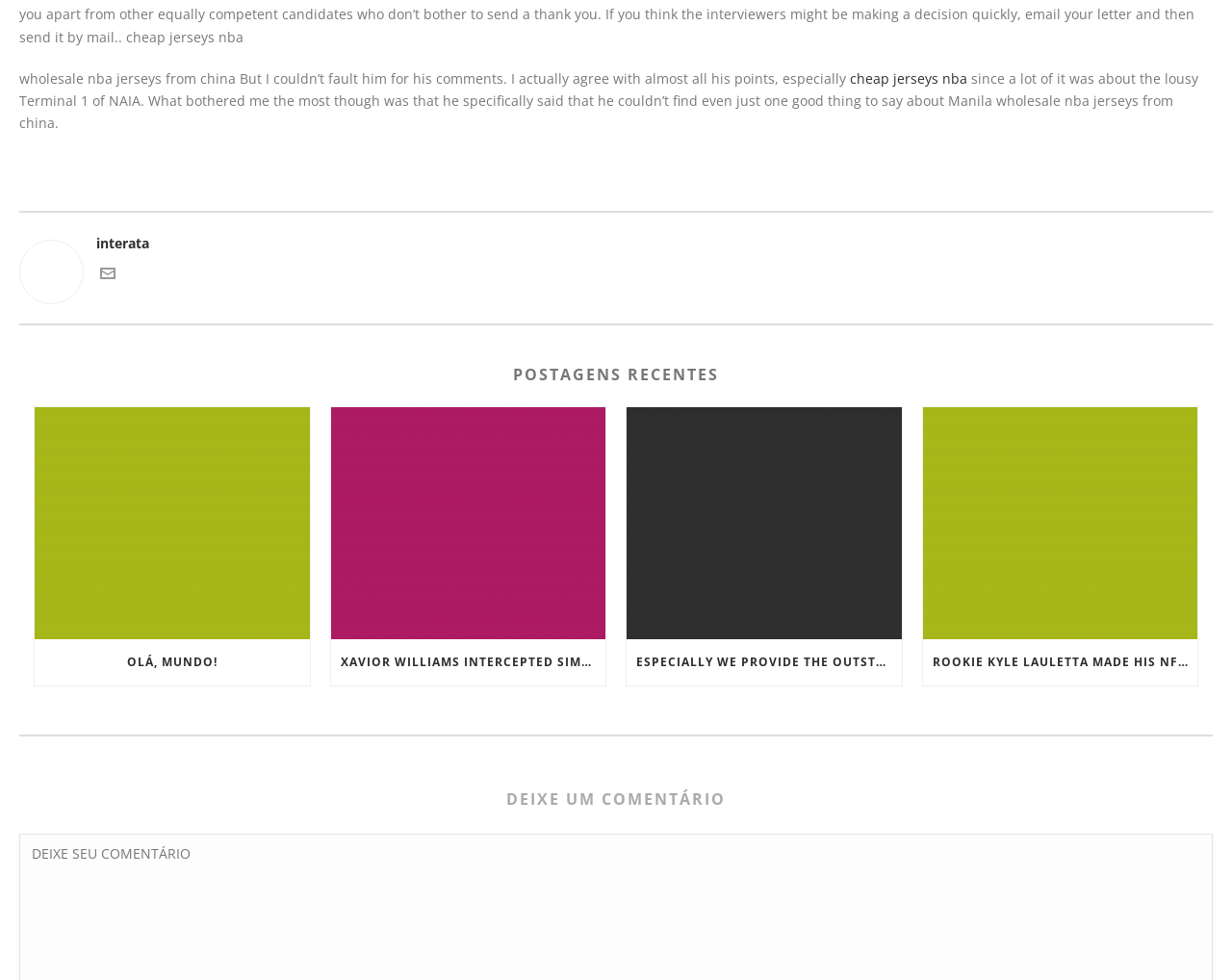What is the topic of the first post?
Look at the screenshot and respond with a single word or phrase.

NAIA Terminal 1